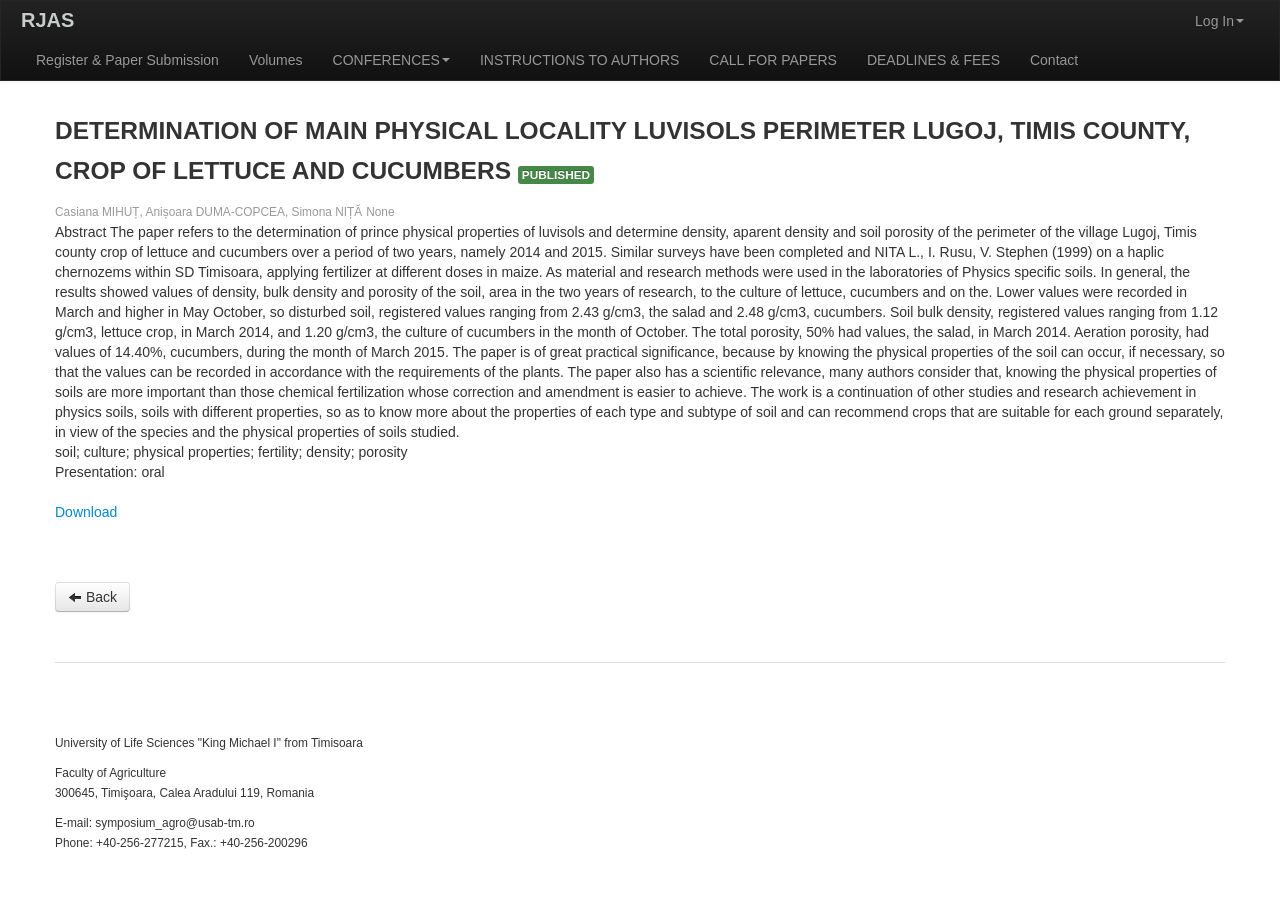Please identify the bounding box coordinates of the element's region that needs to be clicked to fulfill the following instruction: "Go to the 'Volumes' page". The bounding box coordinates should consist of four float numbers between 0 and 1, i.e., [left, top, right, bottom].

[0.183, 0.044, 0.248, 0.089]